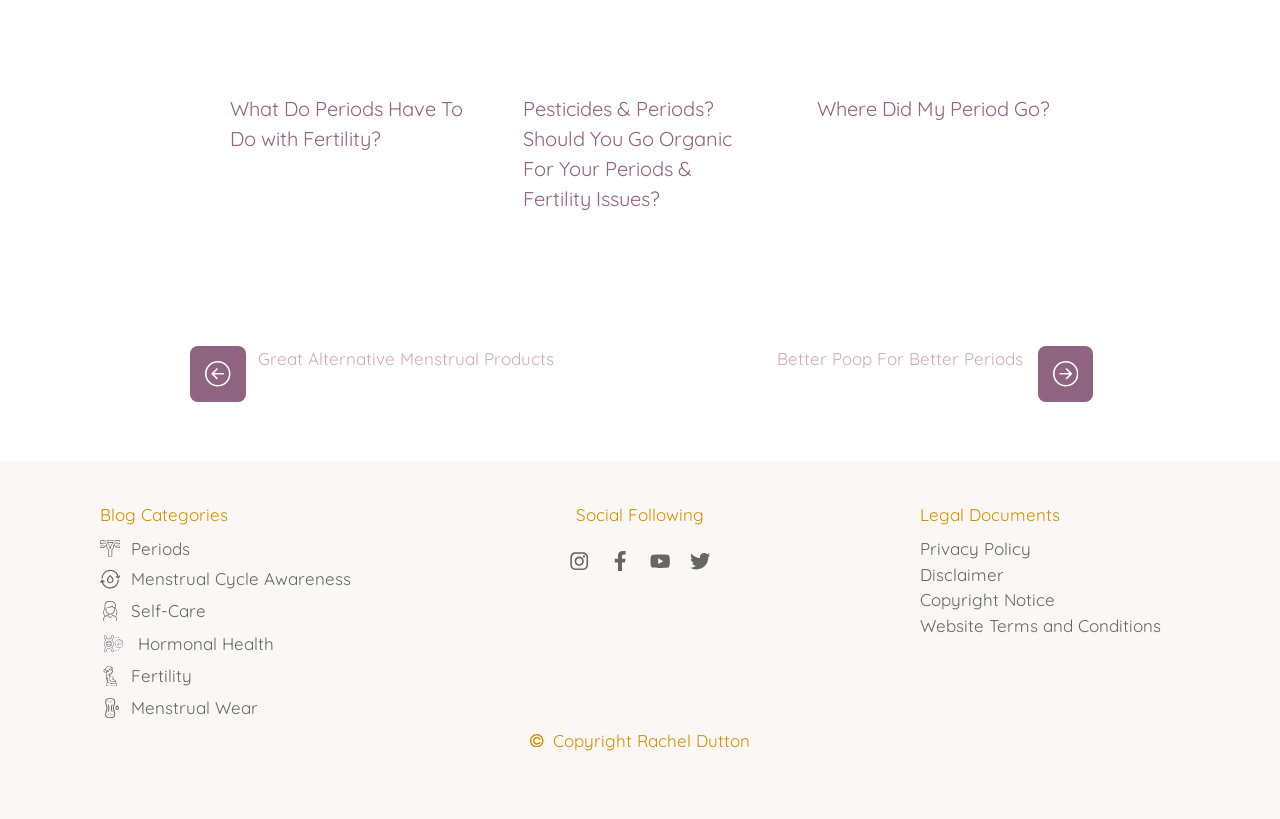What is the name of the copyright holder?
Based on the screenshot, answer the question with a single word or phrase.

Rachel Dutton